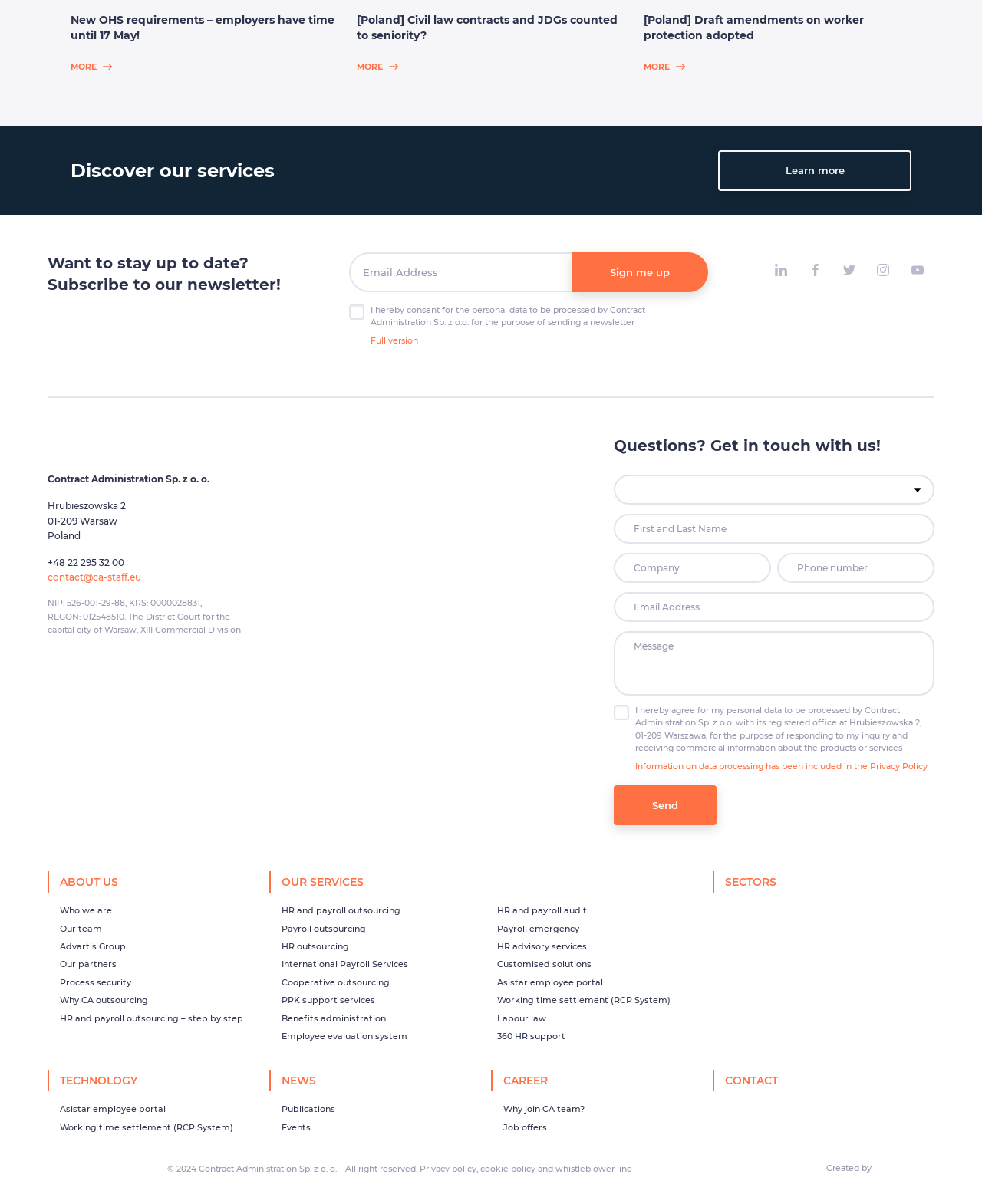Please mark the clickable region by giving the bounding box coordinates needed to complete this instruction: "Select an option from the 'Discover our services' dropdown".

[0.625, 0.394, 0.952, 0.419]